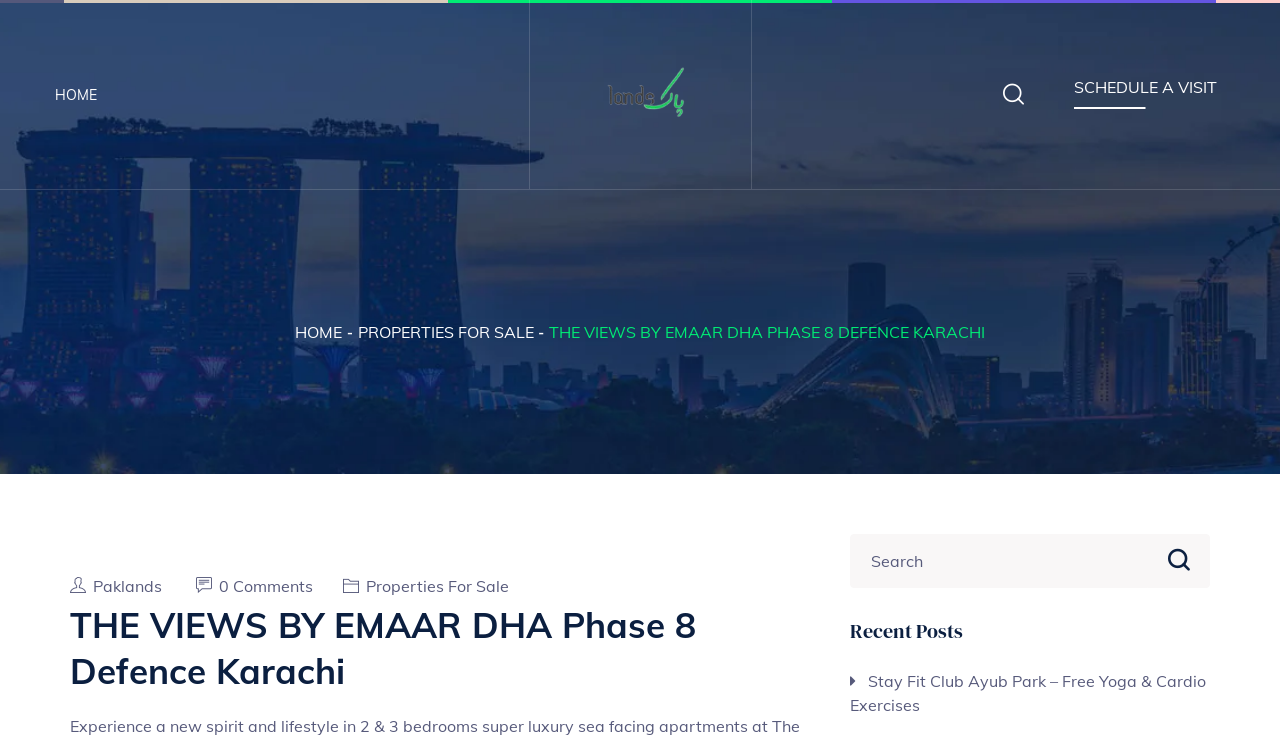Find the bounding box coordinates of the clickable area that will achieve the following instruction: "read about Stay Fit Club Ayub Park".

[0.664, 0.91, 0.945, 0.976]